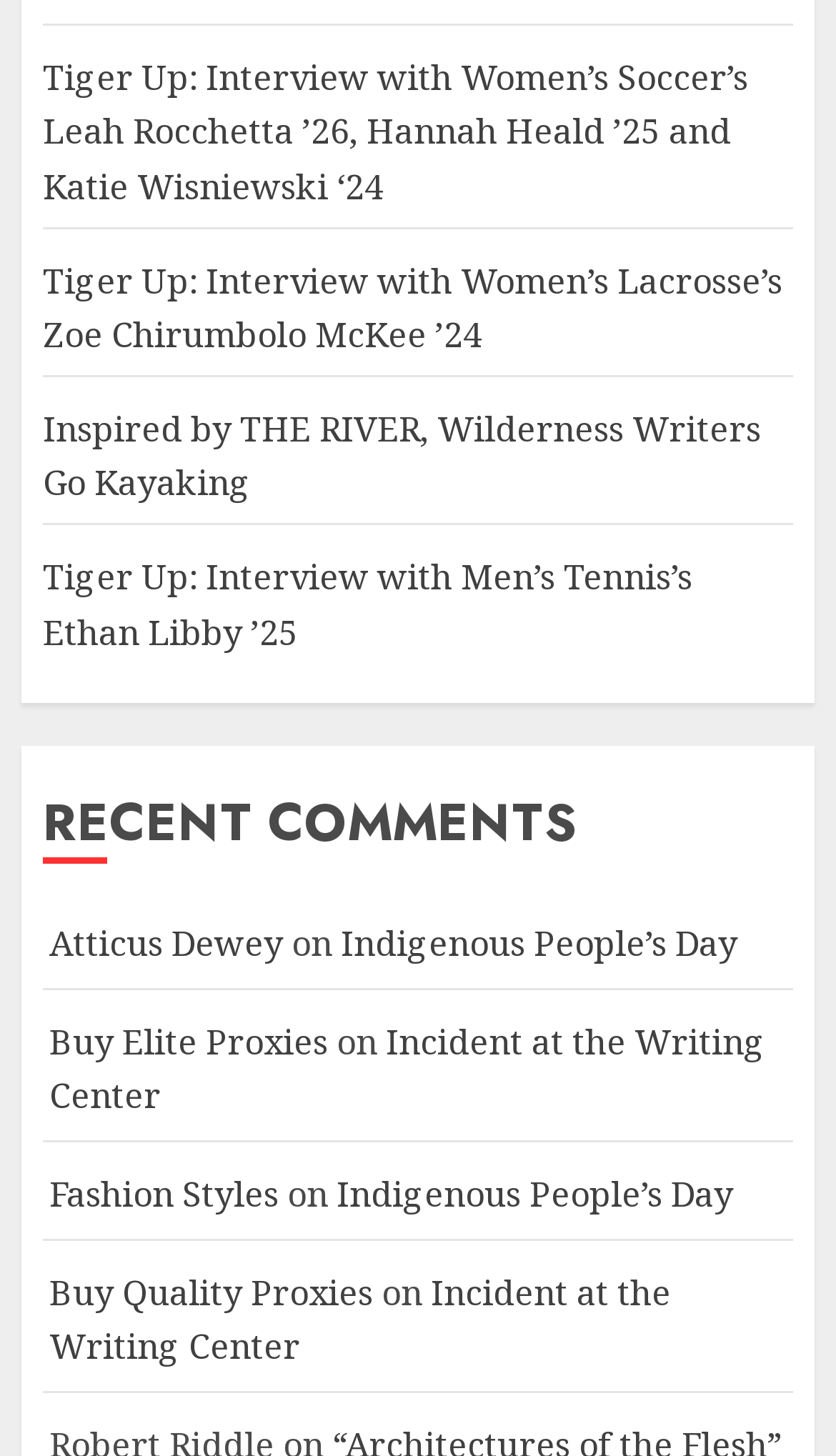Find the bounding box coordinates for the area that must be clicked to perform this action: "Read the article about Indigenous People’s Day".

[0.408, 0.632, 0.882, 0.666]